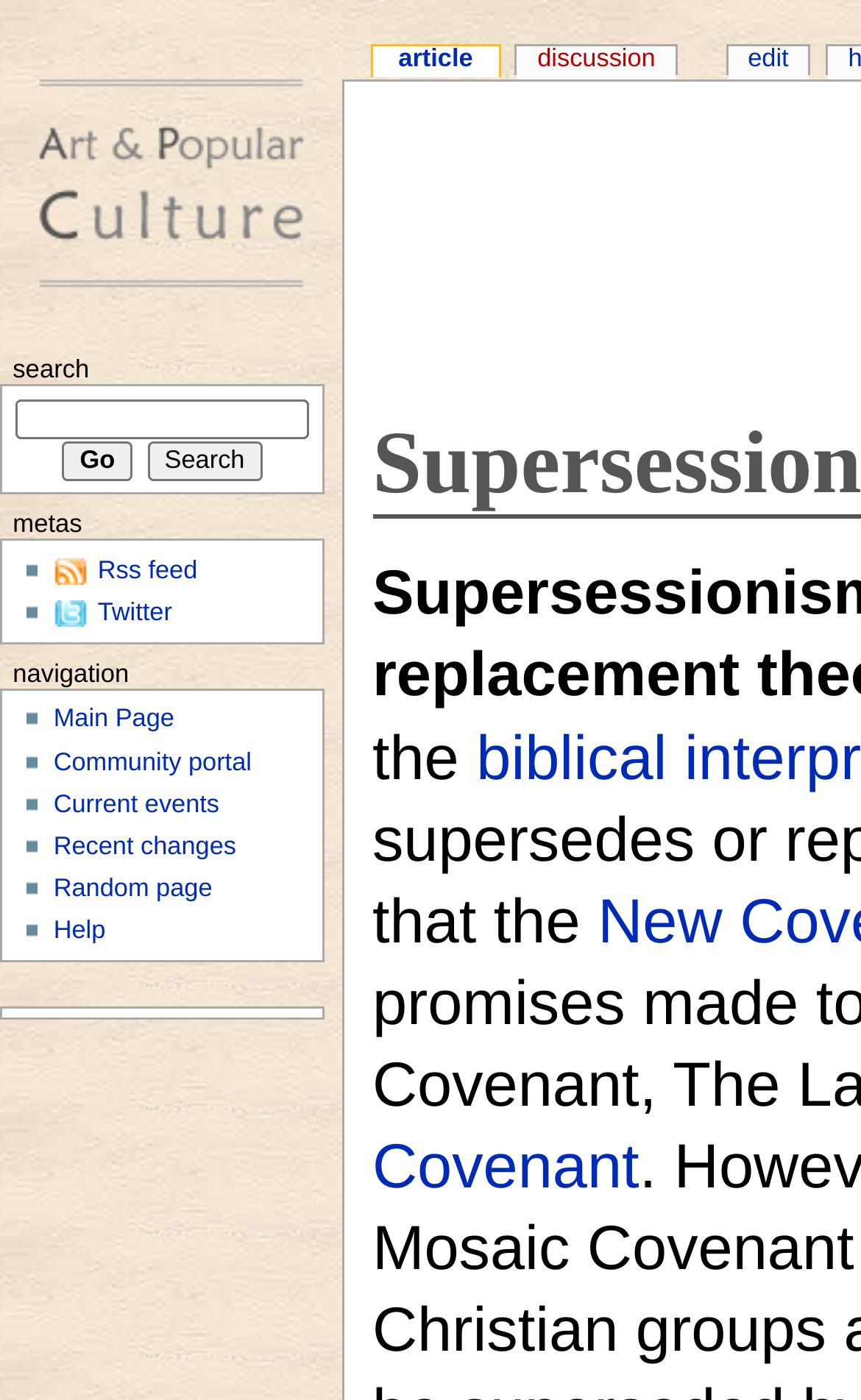What is the shortcut key for the 'edit' link?
Based on the image, answer the question with a single word or brief phrase.

Alt+e